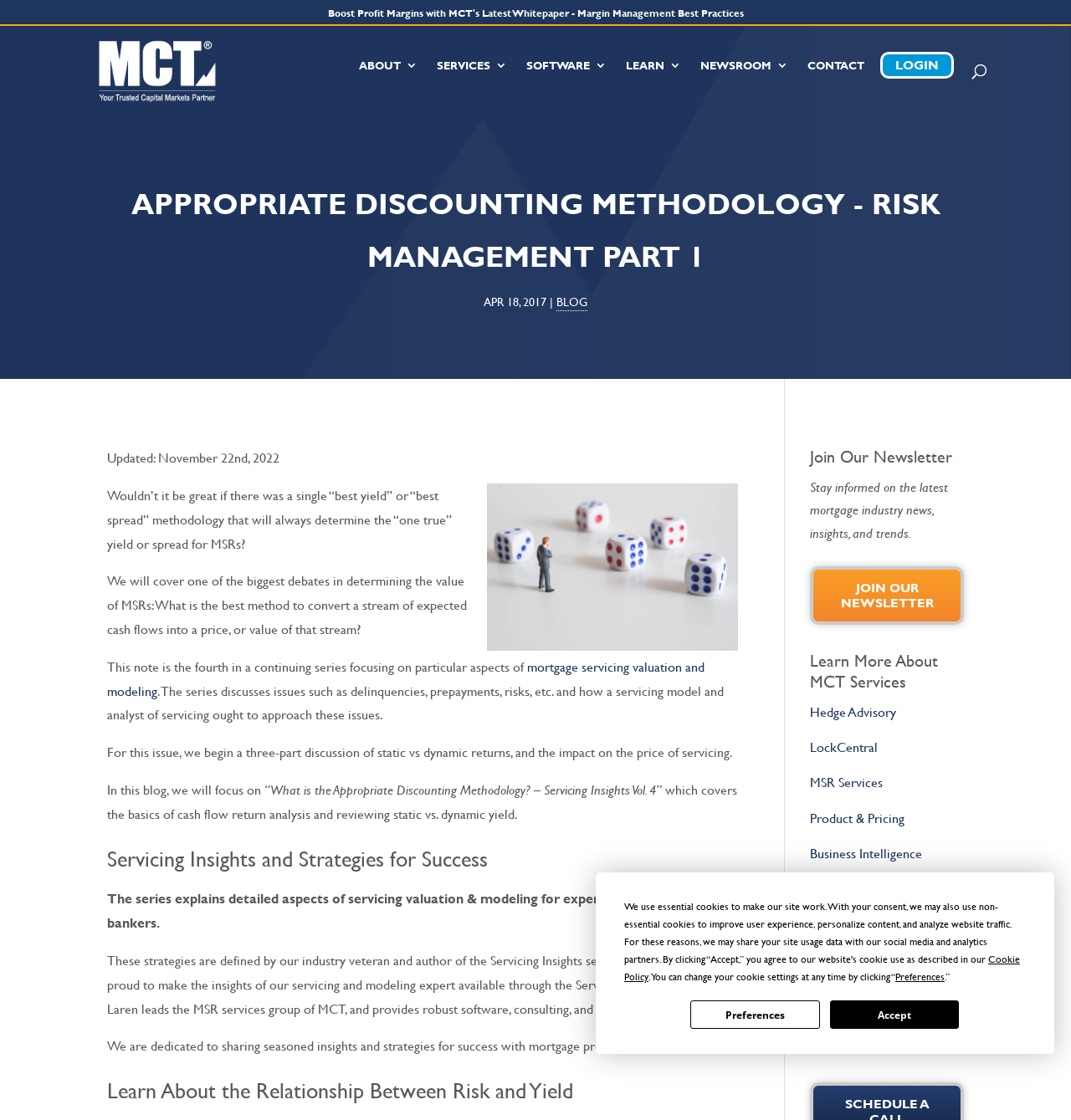What is the topic of this blog?
Answer the question in as much detail as possible.

Based on the content of the webpage, specifically the heading 'APPROPRIATE DISCOUNTING METHODOLOGY - RISK MANAGEMENT PART 1' and the text 'In this blog, we will focus on “What is the Appropriate Discounting Methodology? – Servicing Insights Vol. 4” which covers the basics of cash flow return analysis and reviewing static vs. dynamic yield.', I can infer that the topic of this blog is discounting methodology.